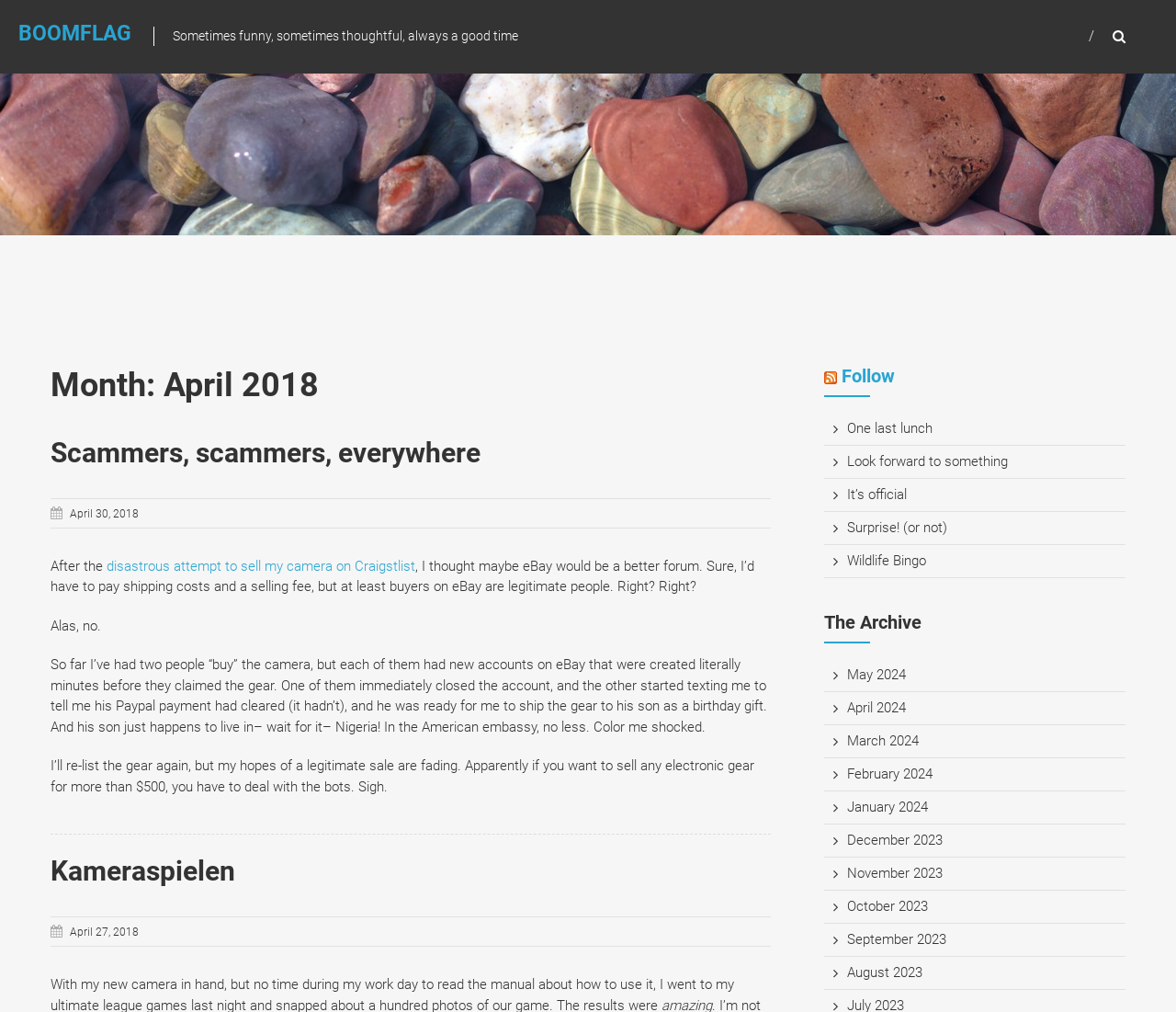Please determine the bounding box coordinates of the element to click in order to execute the following instruction: "Read the article 'Scammers, scammers, everywhere'". The coordinates should be four float numbers between 0 and 1, specified as [left, top, right, bottom].

[0.043, 0.429, 0.655, 0.465]